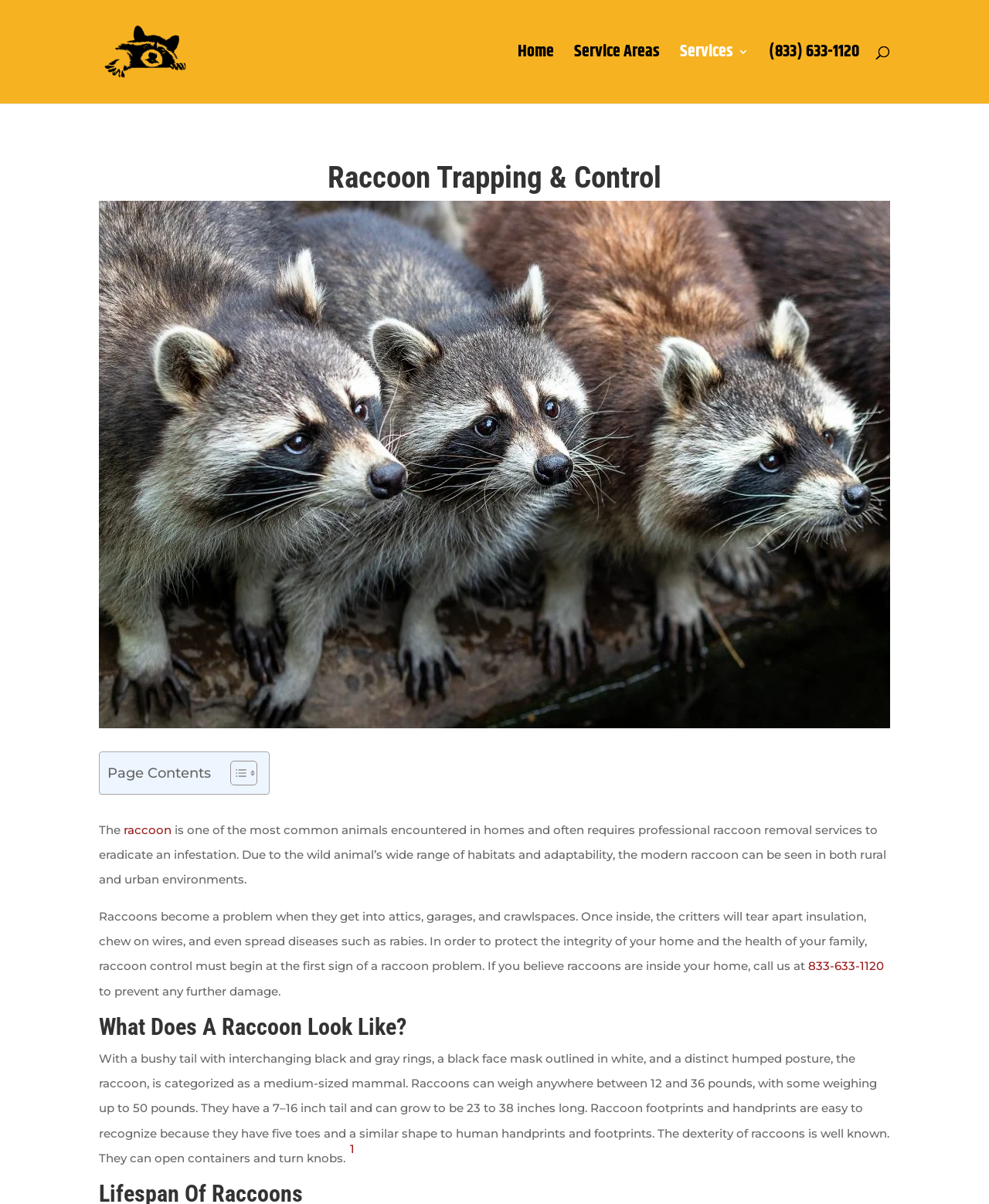Please identify the coordinates of the bounding box that should be clicked to fulfill this instruction: "Click the 'raccoon' link".

[0.125, 0.683, 0.173, 0.695]